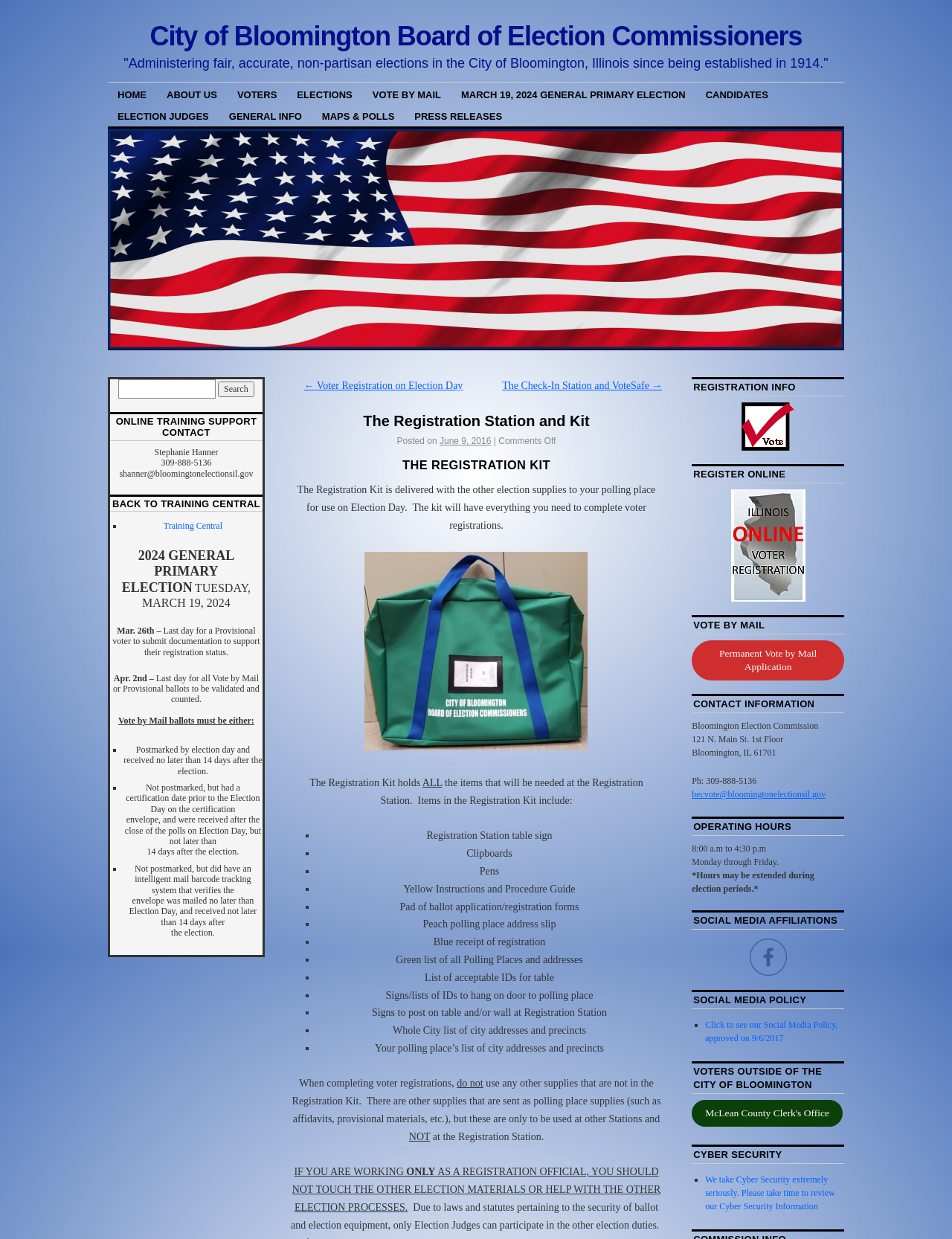Determine the bounding box coordinates of the UI element described by: "About Us".

[0.165, 0.067, 0.238, 0.085]